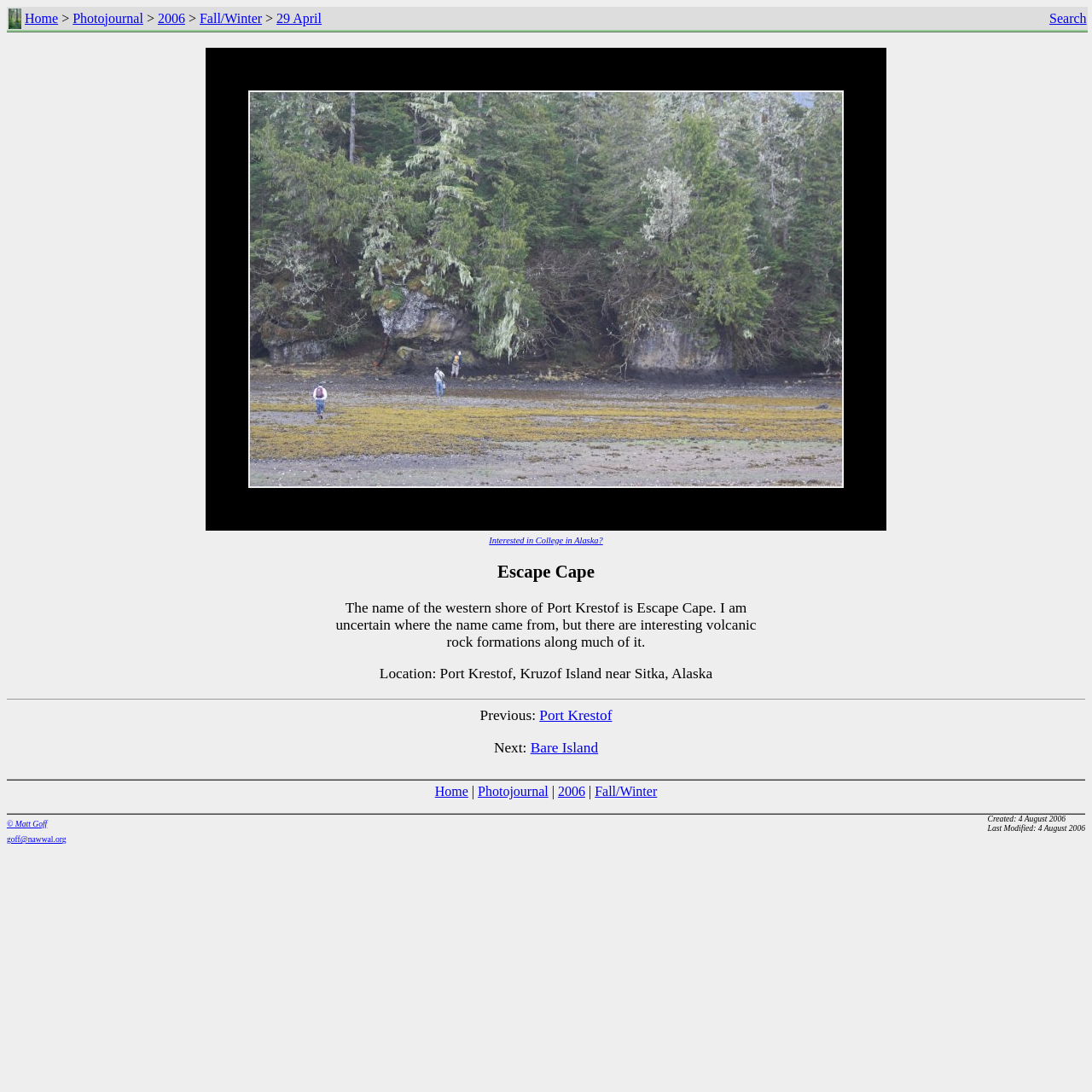What is the name of the western shore of Port Krestof?
Please provide a detailed answer to the question.

I found this answer by reading the static text element that says 'The name of the western shore of Port Krestof is Escape Cape. I am uncertain where the name came from, but there are interesting volcanic rock formations along much of it.'